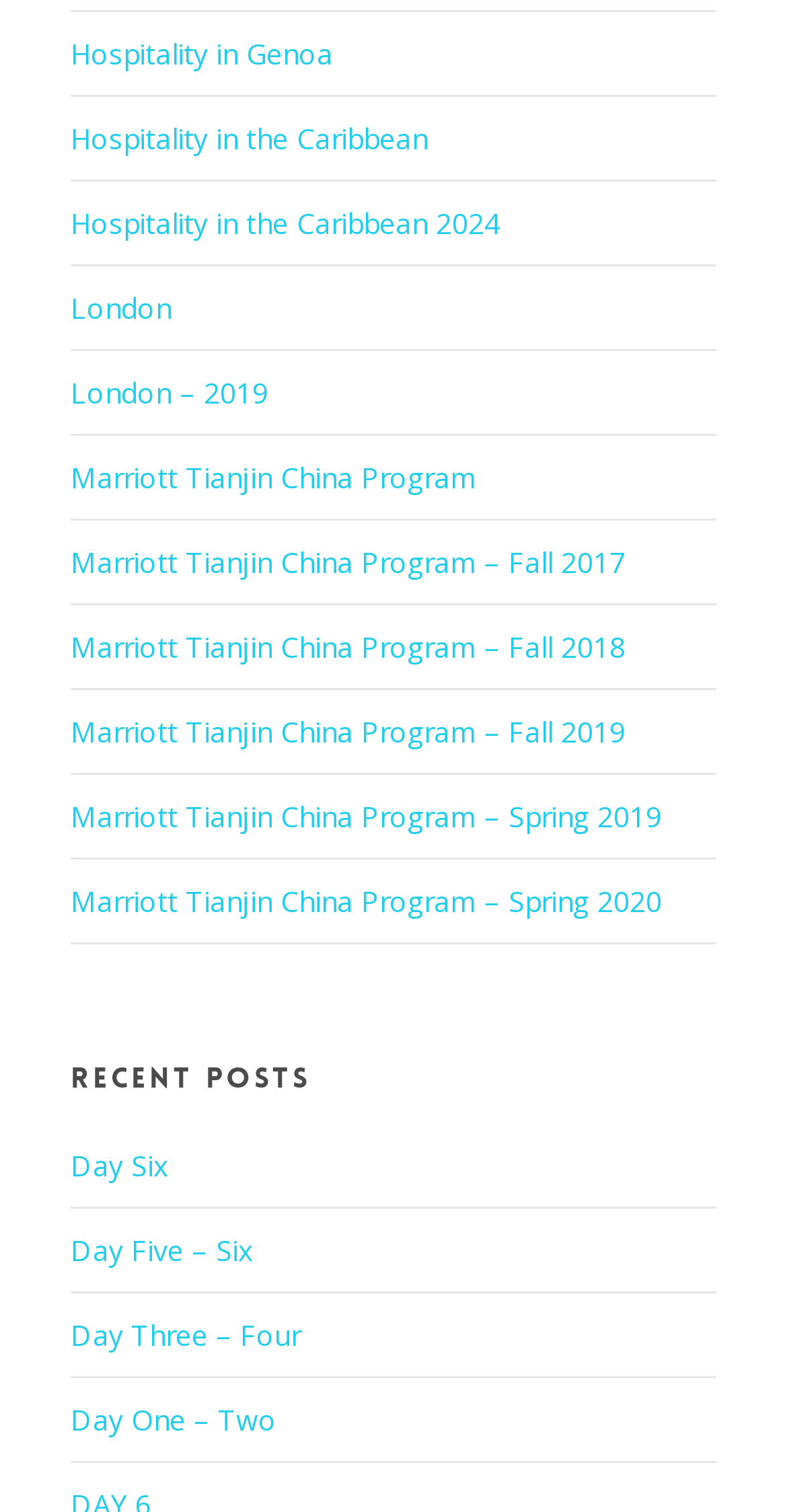Please locate the bounding box coordinates of the element's region that needs to be clicked to follow the instruction: "Explore Marriott Tianjin China Program". The bounding box coordinates should be provided as four float numbers between 0 and 1, i.e., [left, top, right, bottom].

[0.09, 0.289, 0.91, 0.345]